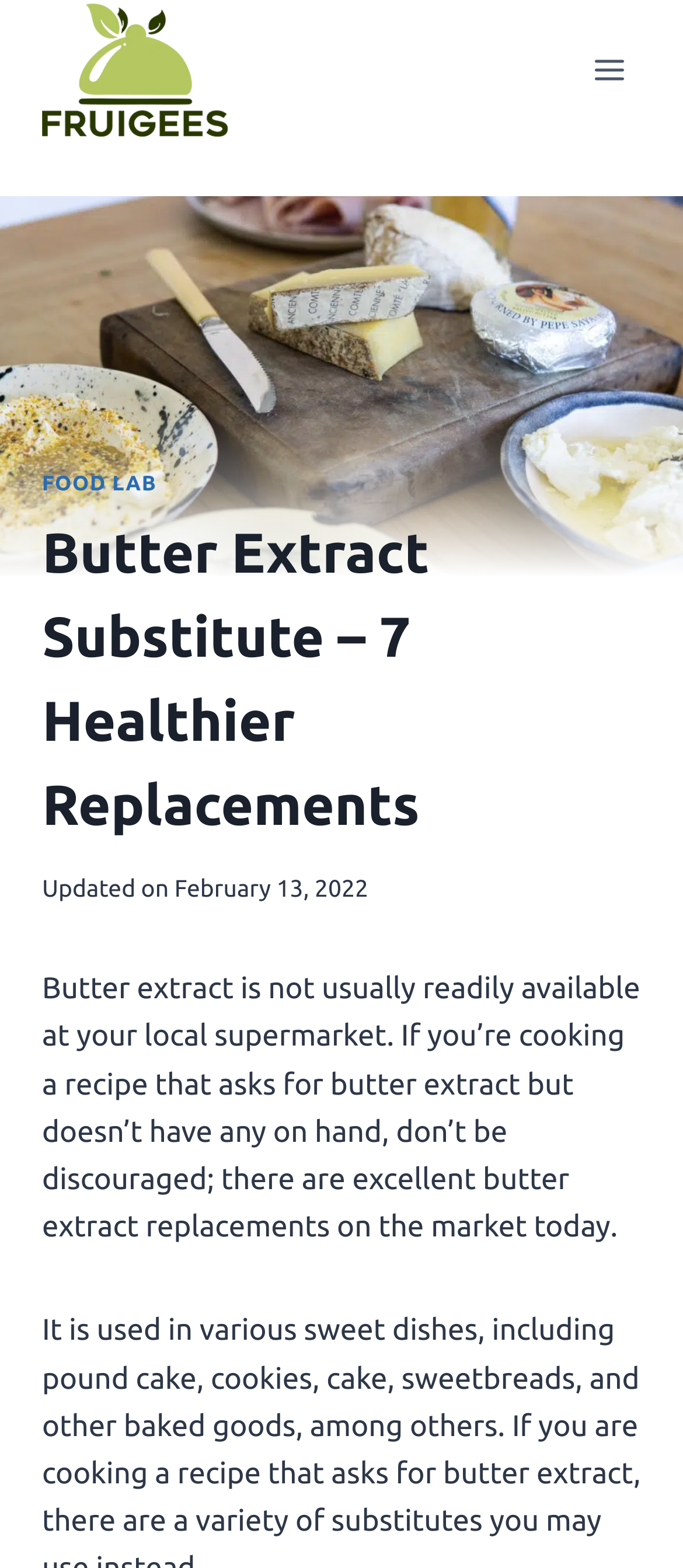When was this blog post updated?
Based on the screenshot, provide a one-word or short-phrase response.

February 13, 2022